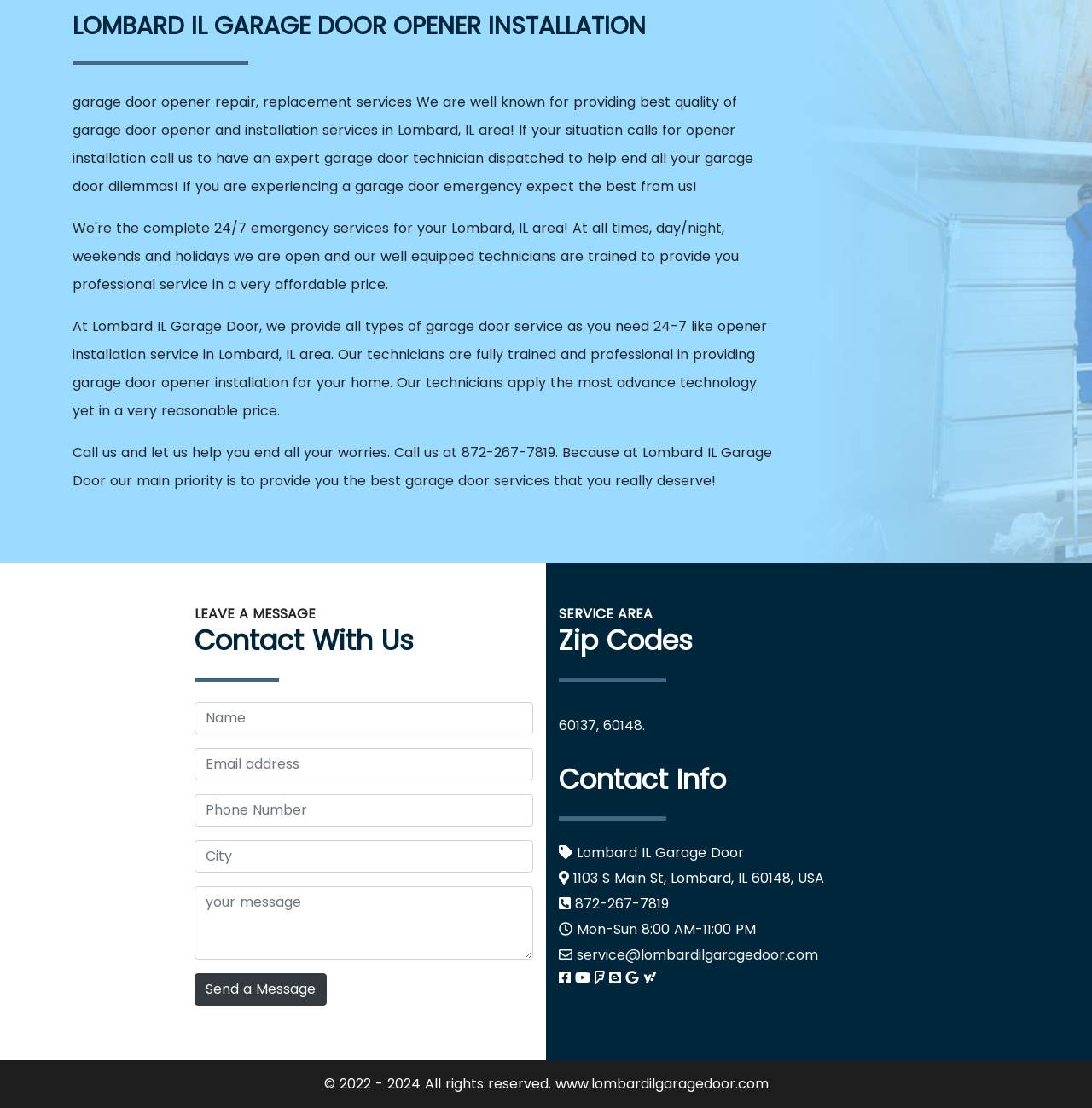What is the company's email address?
Based on the visual information, provide a detailed and comprehensive answer.

The company's email address can be found in the 'Contact Info' section, which is located at the bottom of the webpage. It is listed as 'service@lombardilgaragedoor.com'.